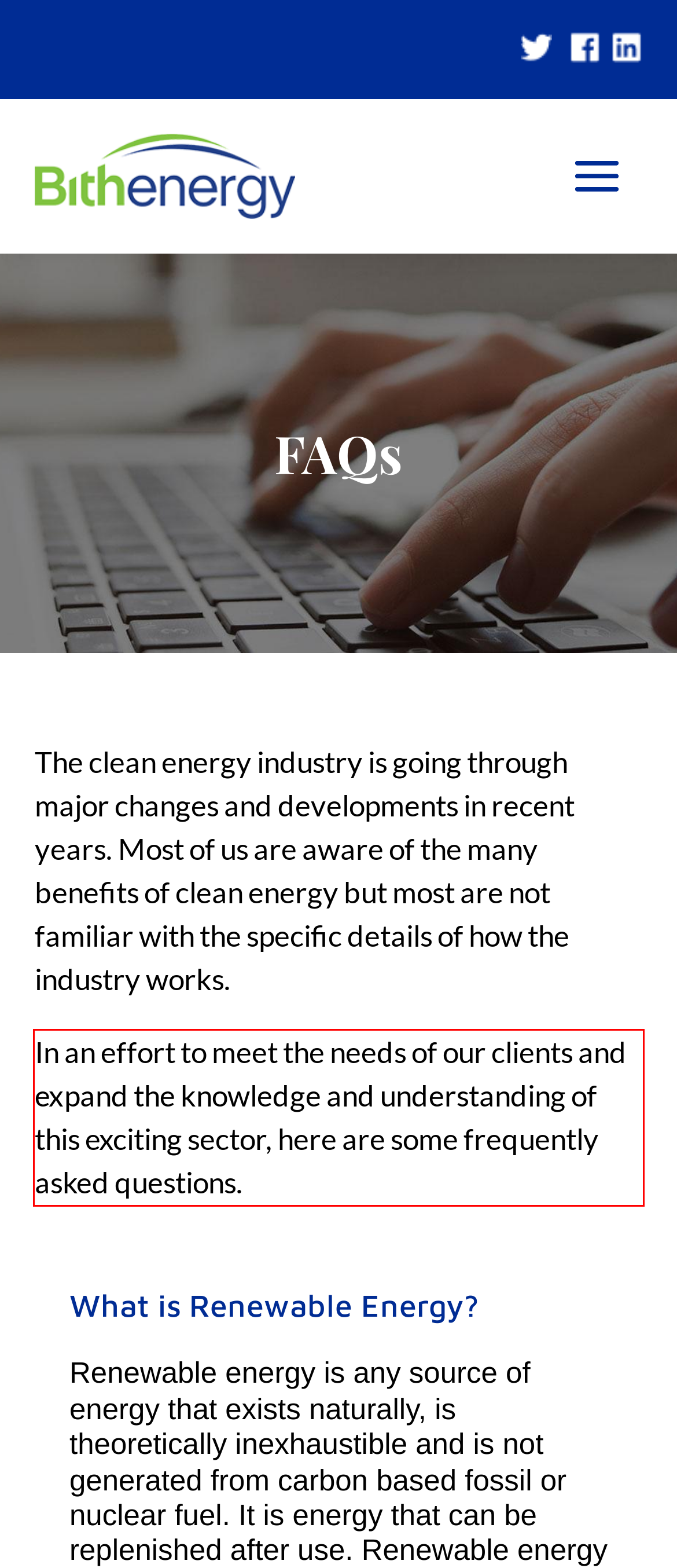From the screenshot of the webpage, locate the red bounding box and extract the text contained within that area.

In an effort to meet the needs of our clients and expand the knowledge and understanding of this exciting sector, here are some frequently asked questions.